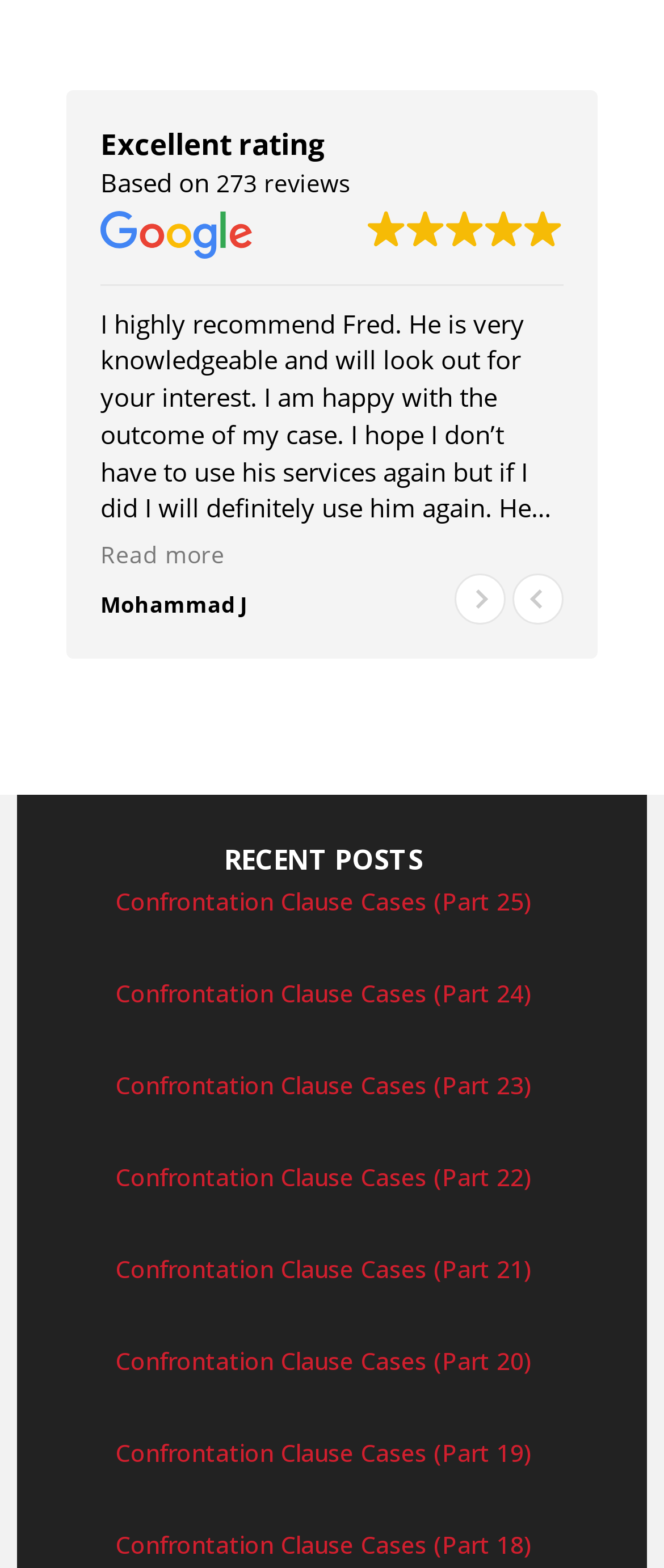Refer to the screenshot and give an in-depth answer to this question: How many reviews are there for Fred?

The number of reviews for Fred is mentioned as '273 reviews' in the link element next to the 'Based on' static text, which is located below the 'Excellent rating' static text.